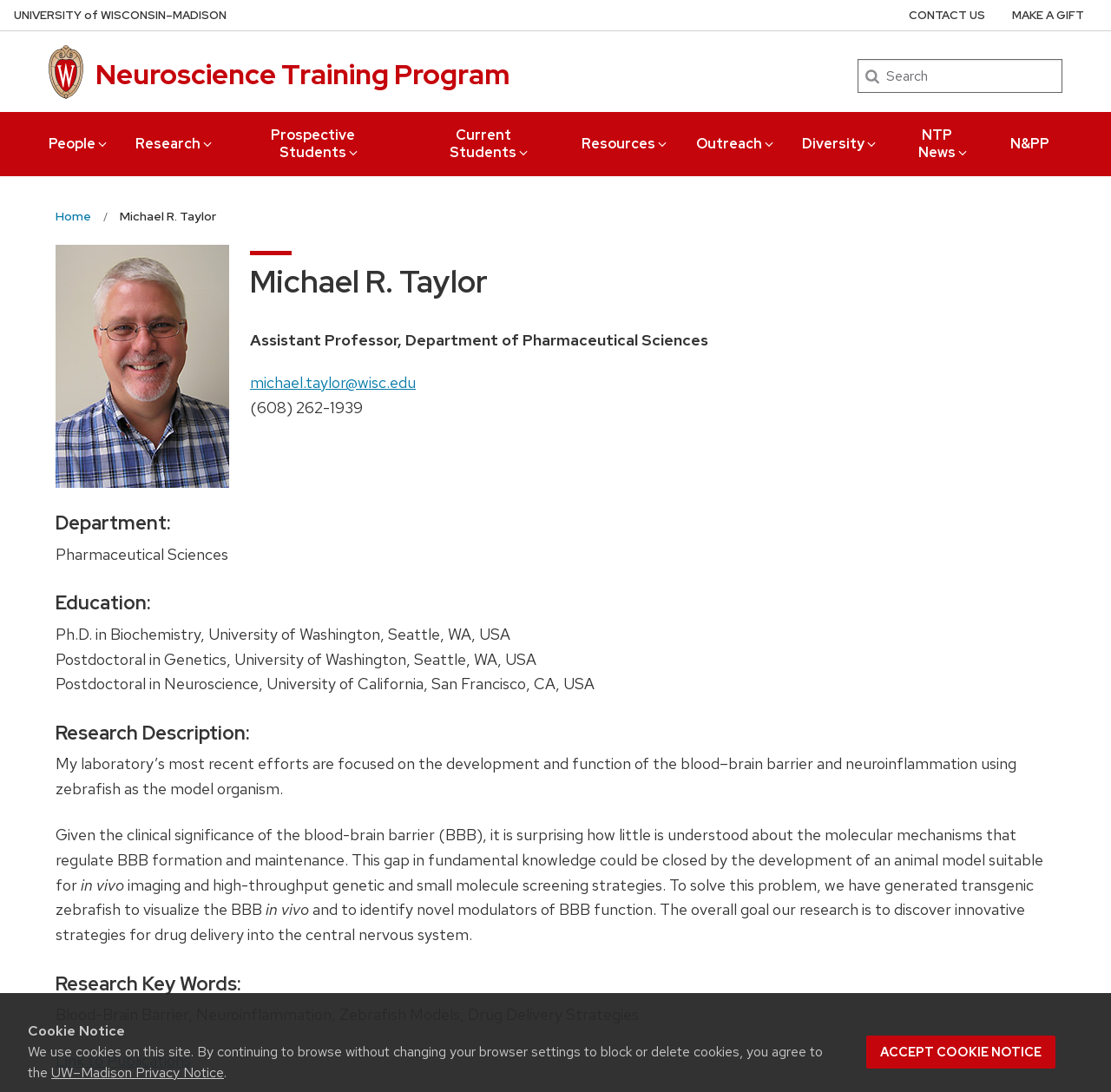What is the phone number of Michael R. Taylor?
Please answer the question with a single word or phrase, referencing the image.

(608) 262-1939